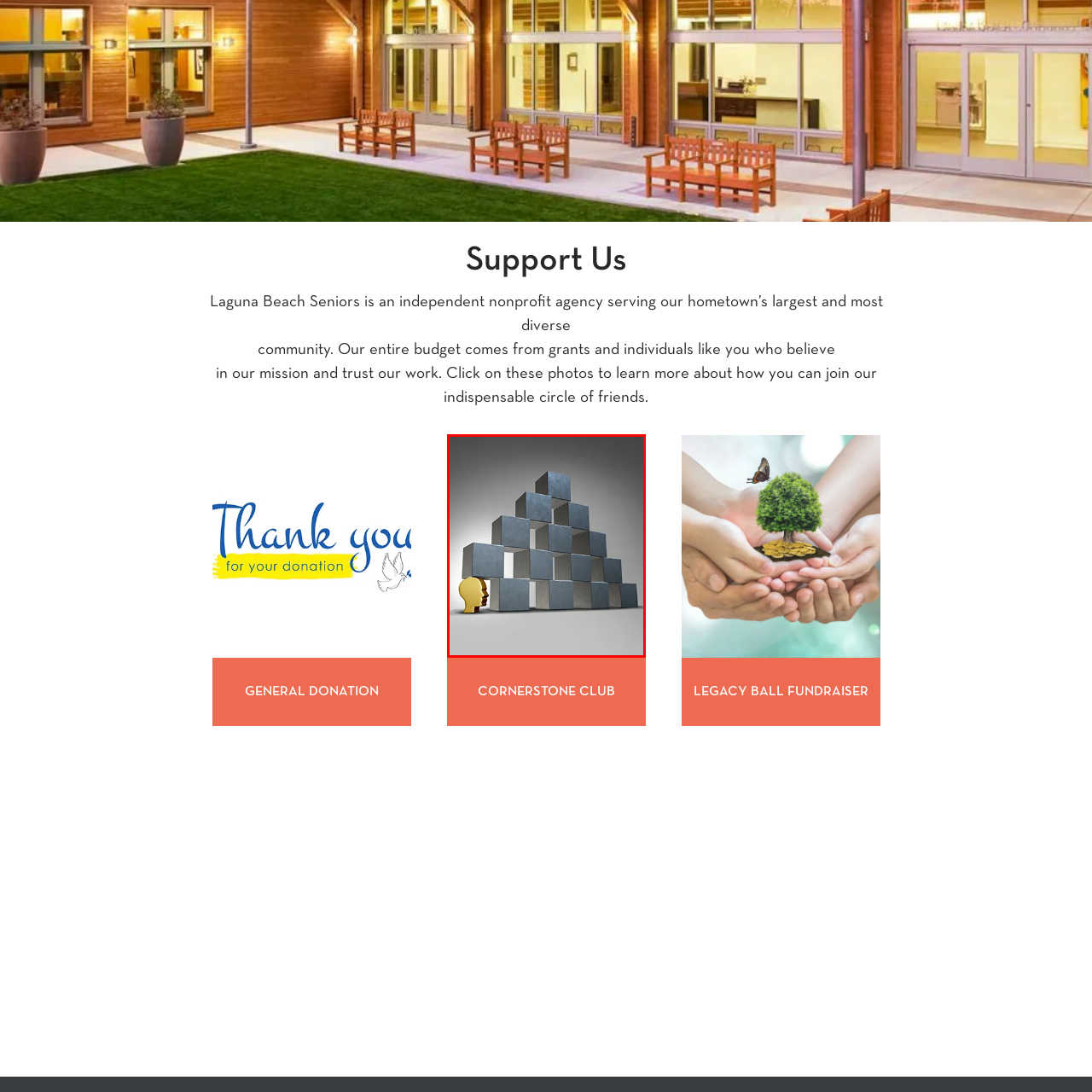Give a thorough and detailed explanation of the image enclosed by the red border.

The image features a creative representation of growth and support, showcasing a pyramid-like structure comprised of several stacked blocks in varying sizes. The blocks, rendered in a sleek, metallic finish, convey a sense of strength and stability. To the left of this structure is a stylized golden human head silhouette, symbolizing thought, introspection, and the integral role of individuals in building and supporting a community. This visual metaphor highlights the importance of collective effort and contribution, resonating with the mission of nonprofit organizations that rely on community support to thrive. The backdrop's gradient adds depth, enhancing the overall impact of the image, which is likely associated with themes of donating, volunteering, or supporting charitable initiatives.